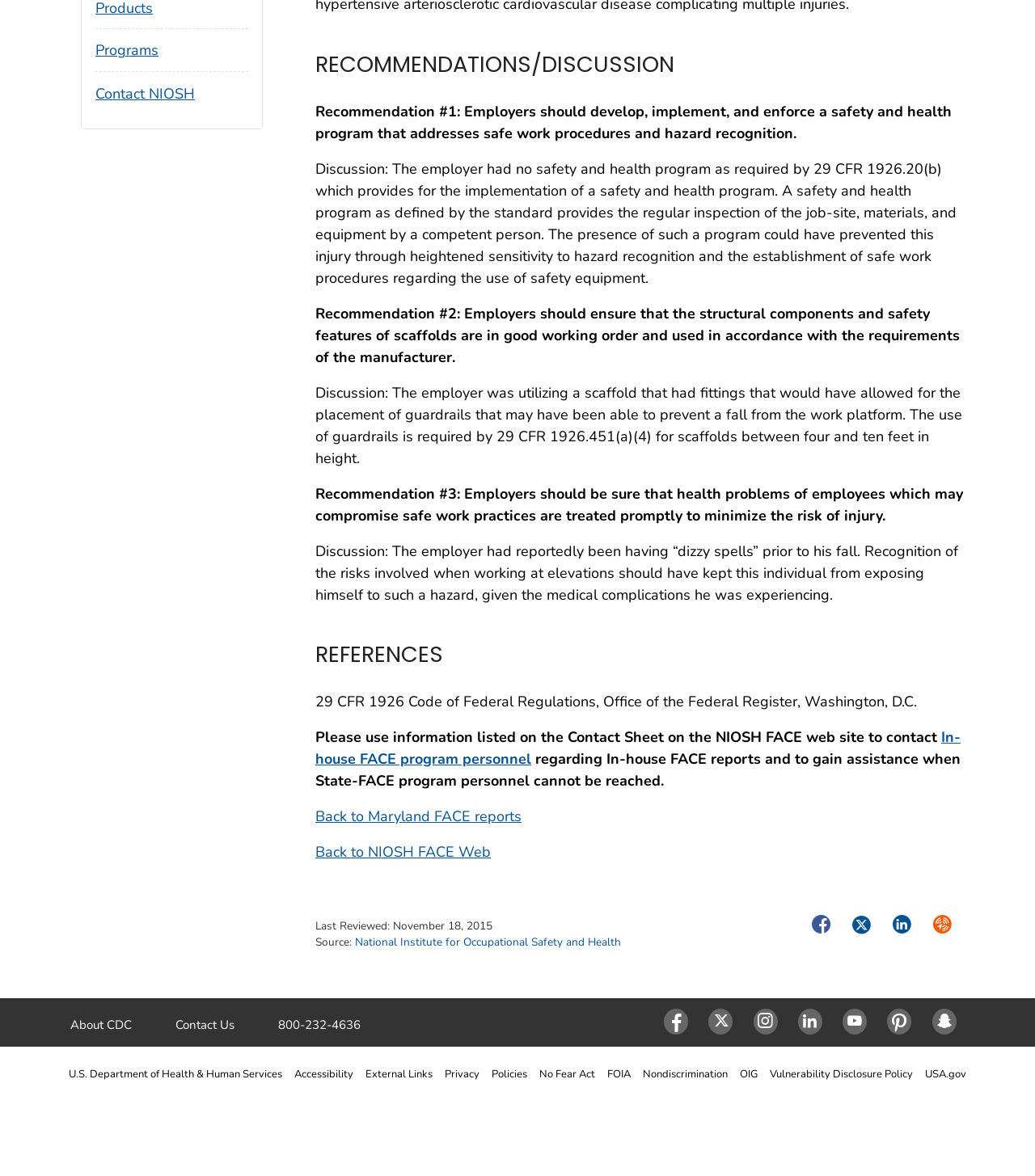Determine the bounding box coordinates of the clickable element to achieve the following action: 'Click the 'Facebook' social media link'. Provide the coordinates as four float values between 0 and 1, formatted as [left, top, right, bottom].

[0.782, 0.775, 0.805, 0.799]